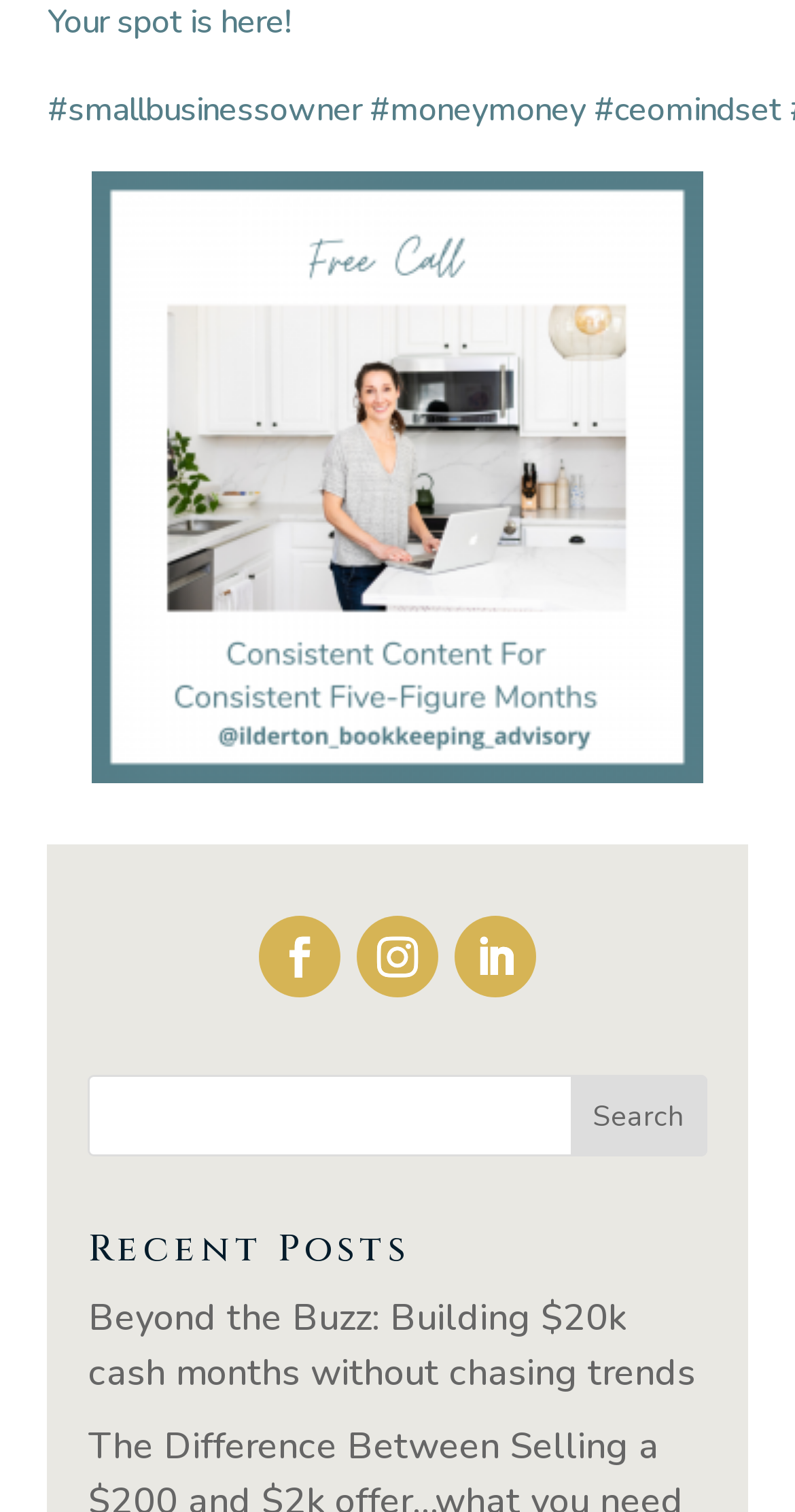Identify the bounding box of the UI component described as: "Search".

[0.718, 0.711, 0.889, 0.765]